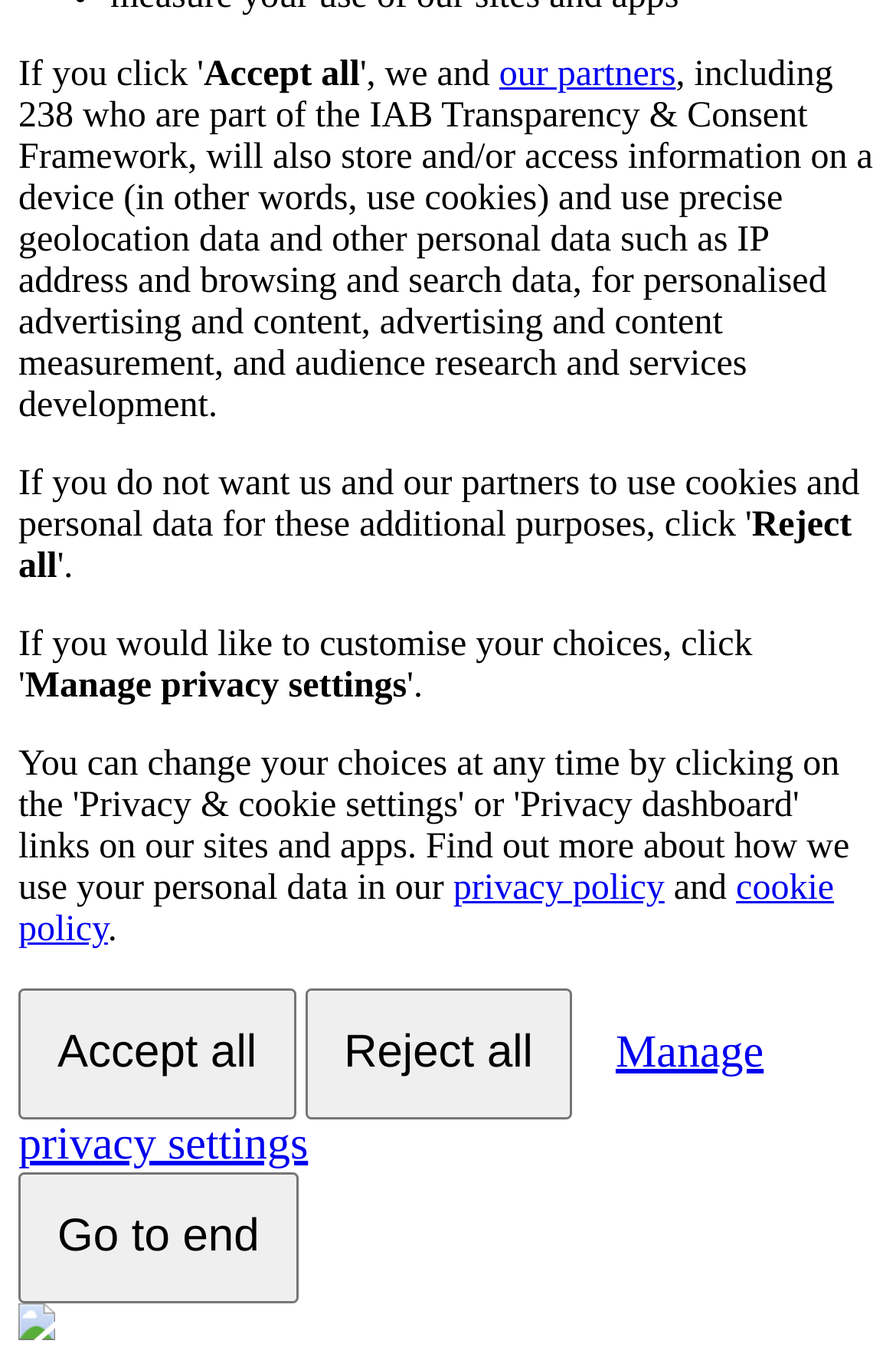Identify the bounding box for the element characterized by the following description: "Go to end".

[0.021, 0.856, 0.333, 0.951]